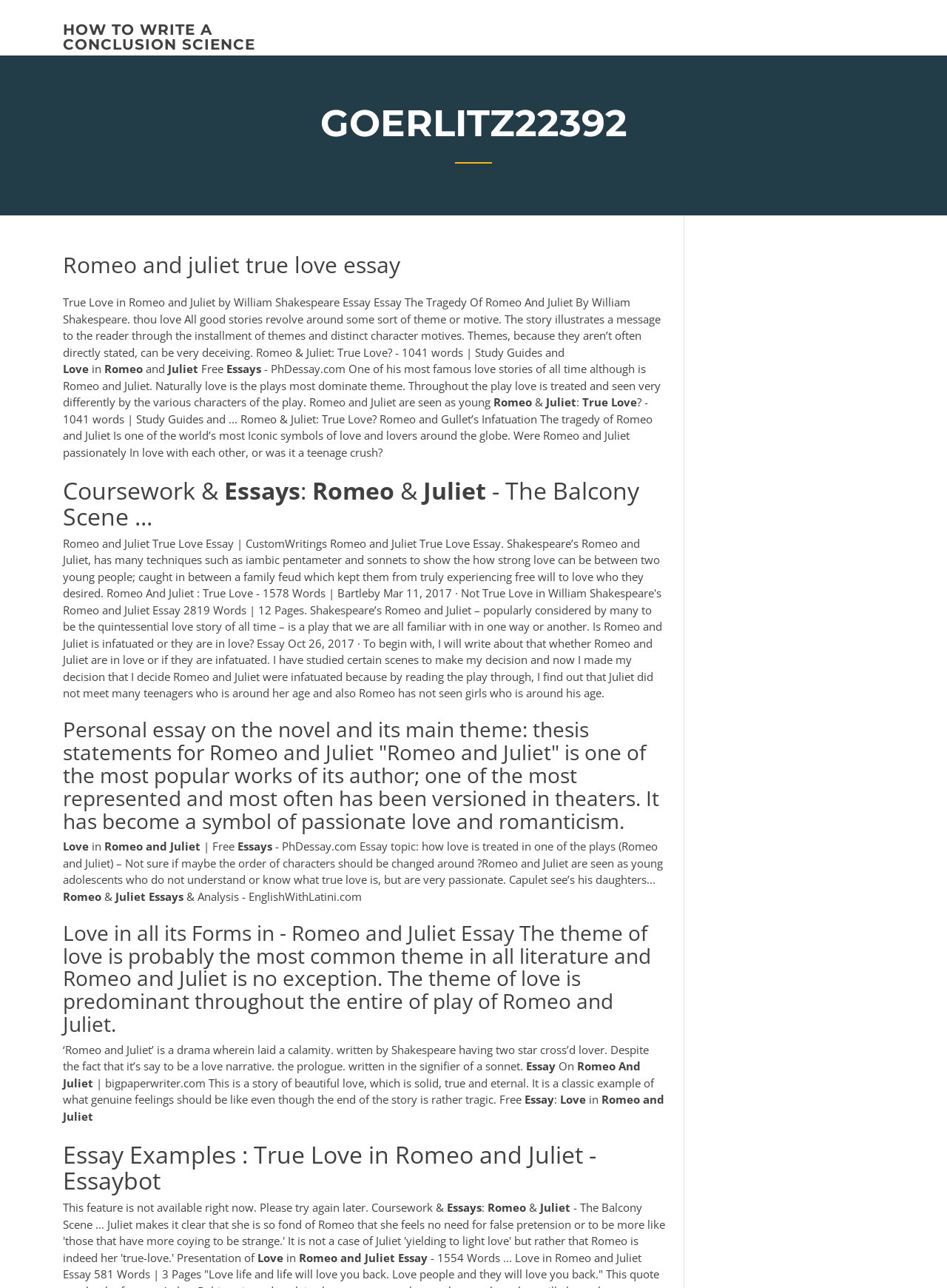Answer the question below with a single word or a brief phrase: 
What is the word count of the essay 'Romeo & Juliet: True Love?'?

1041 words